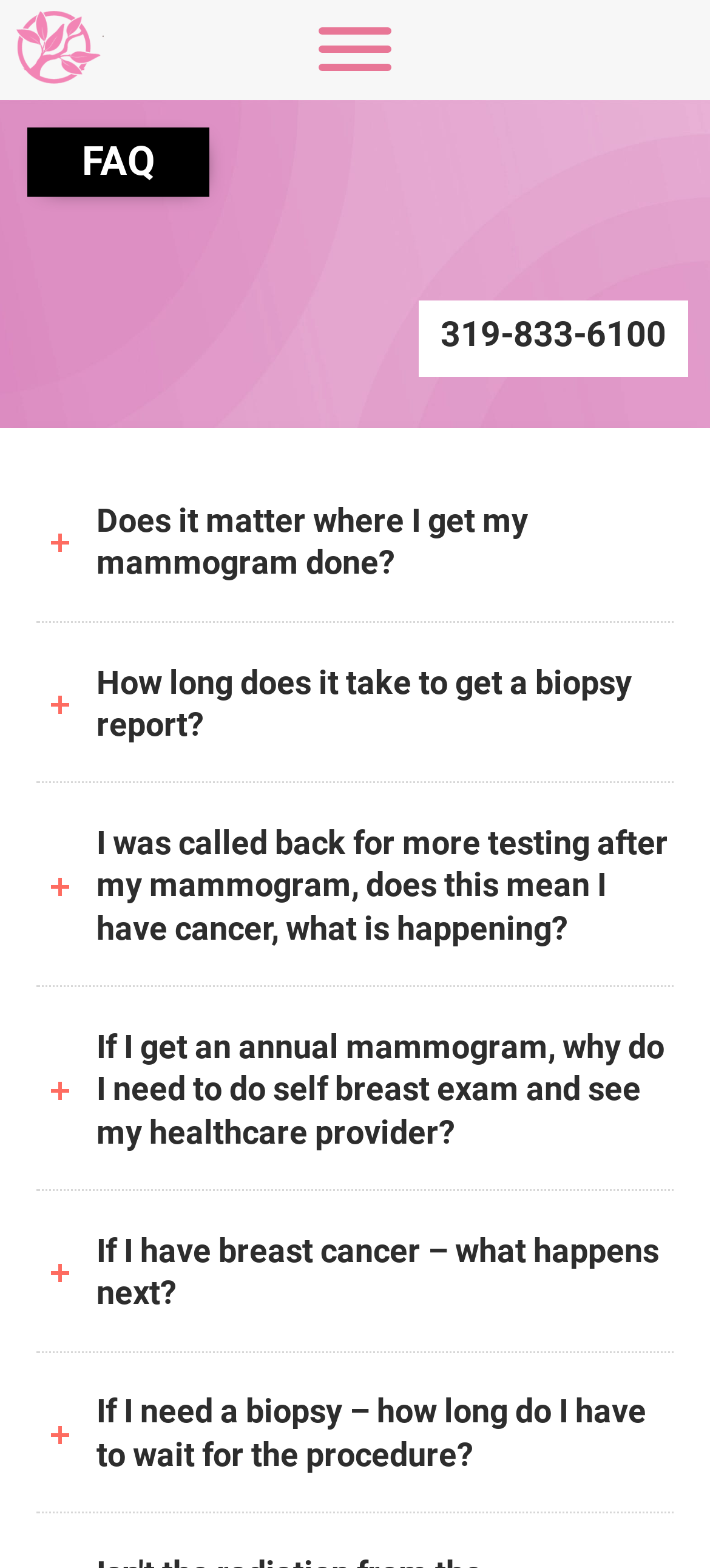Select the bounding box coordinates of the element I need to click to carry out the following instruction: "Click the Our Team link".

[0.103, 0.141, 1.0, 0.179]